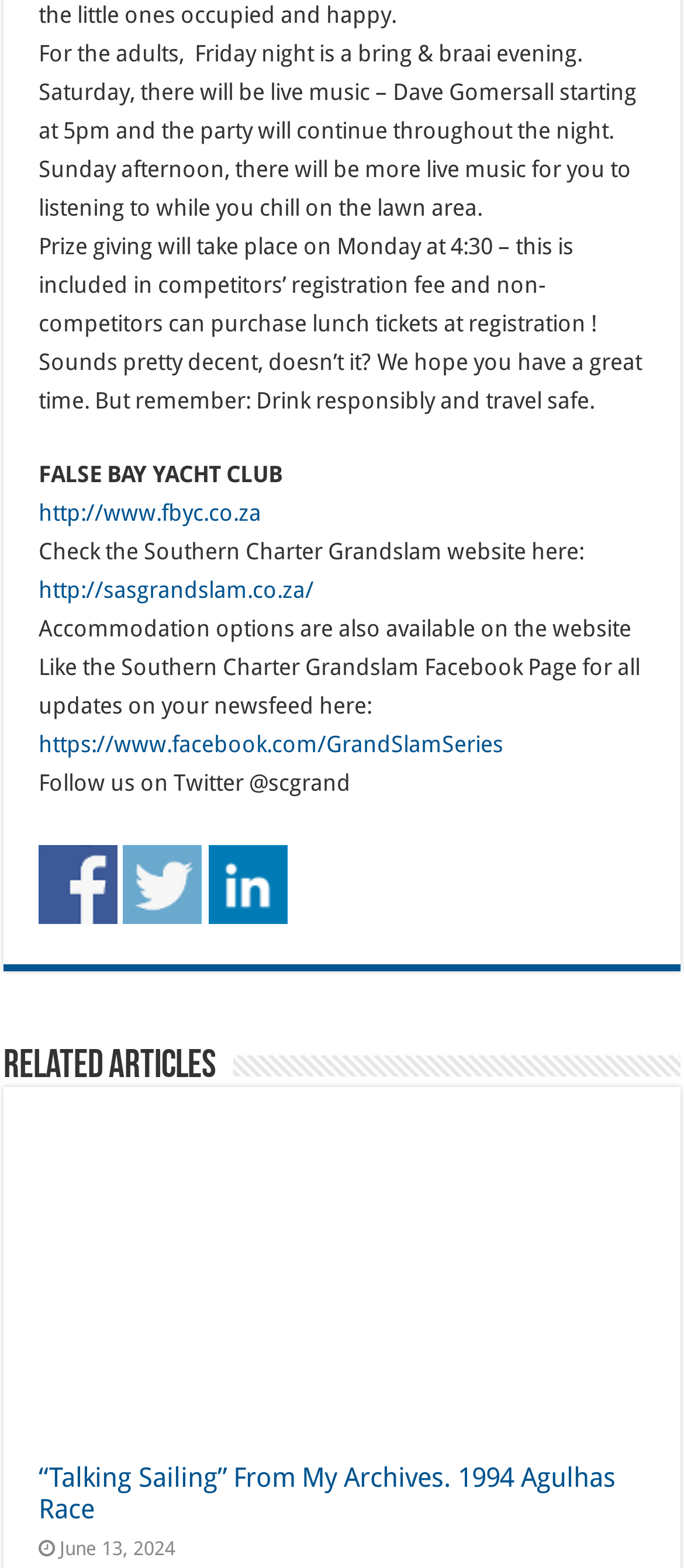What is the theme of the Friday night event?
Please use the visual content to give a single word or phrase answer.

Bring & braai